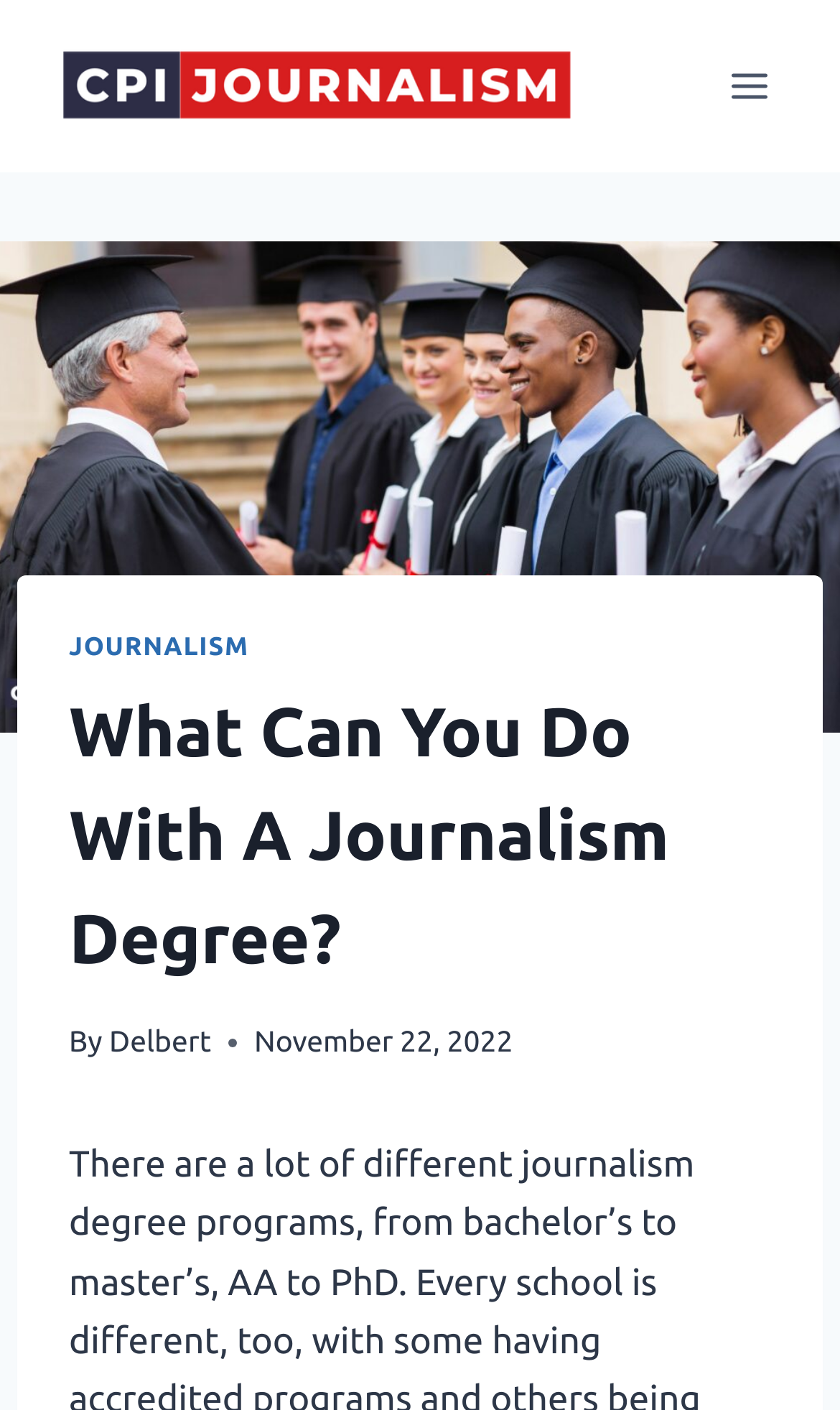Provide the bounding box for the UI element matching this description: "Music Videos".

None